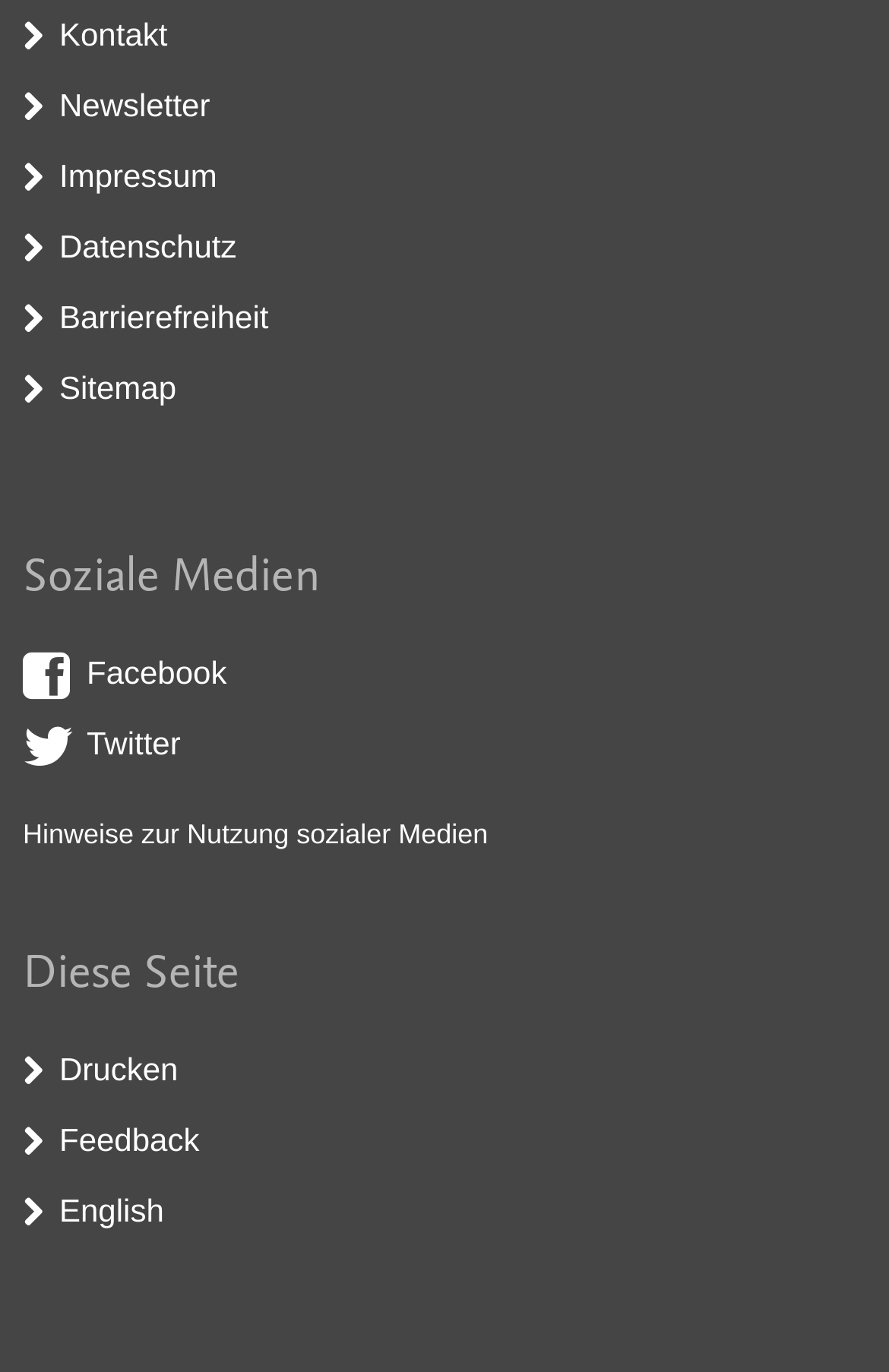Specify the bounding box coordinates of the region I need to click to perform the following instruction: "Open Facebook". The coordinates must be four float numbers in the range of 0 to 1, i.e., [left, top, right, bottom].

[0.097, 0.477, 0.255, 0.504]